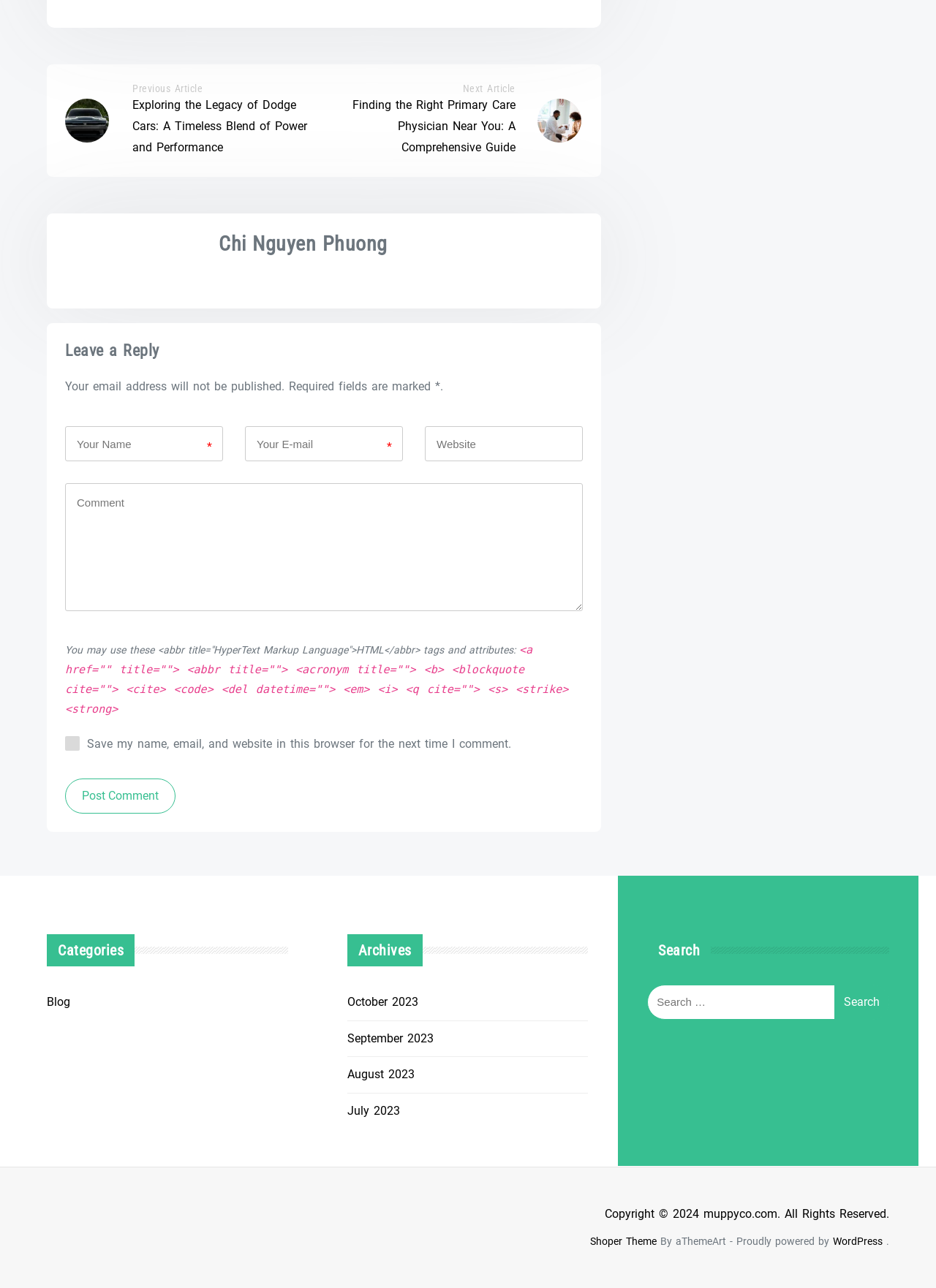Please locate the bounding box coordinates of the element that should be clicked to achieve the given instruction: "Search for something".

[0.692, 0.764, 0.95, 0.792]